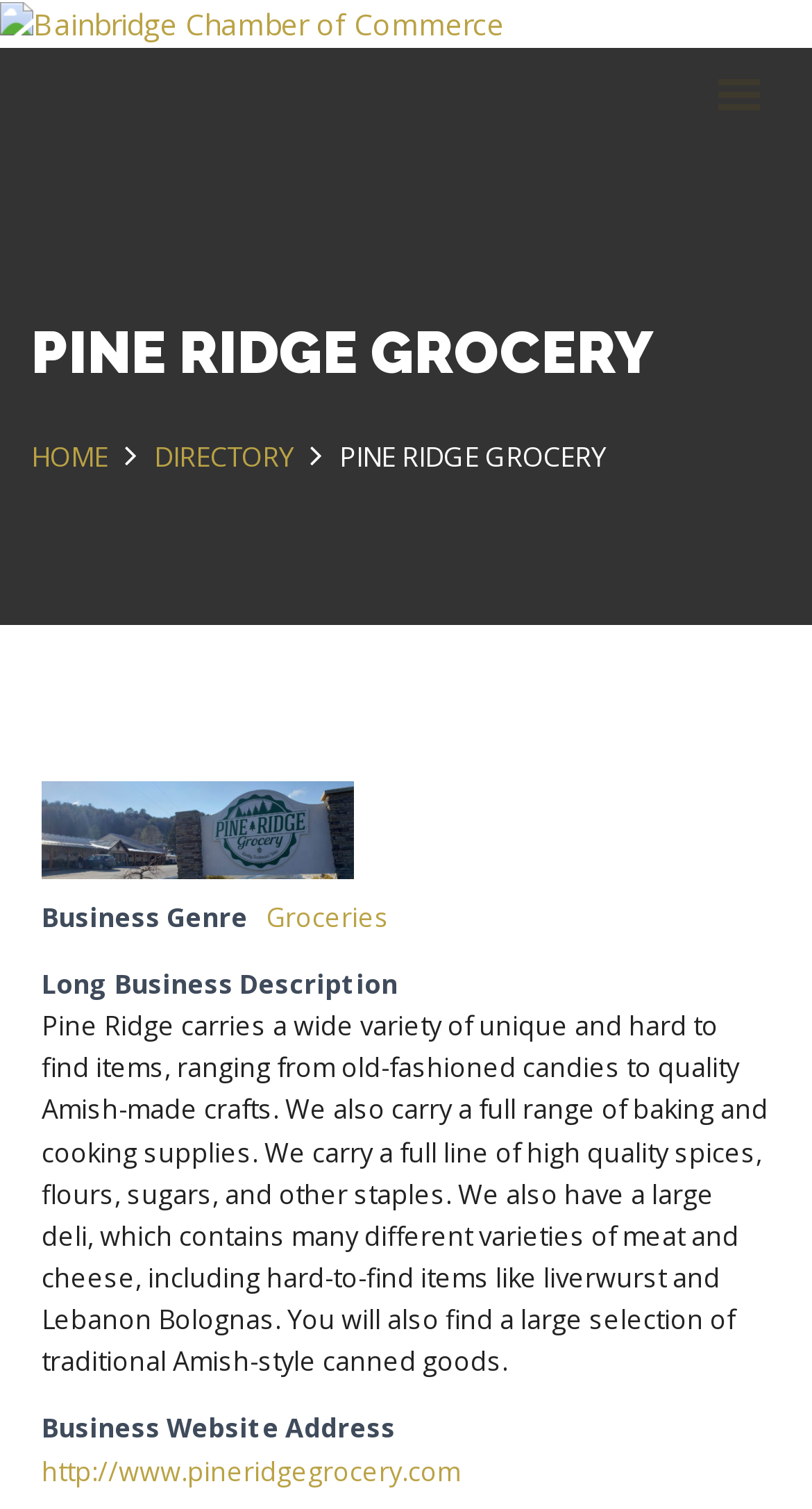Please identify the bounding box coordinates for the region that you need to click to follow this instruction: "Get in touch with us".

[0.038, 0.35, 0.449, 0.412]